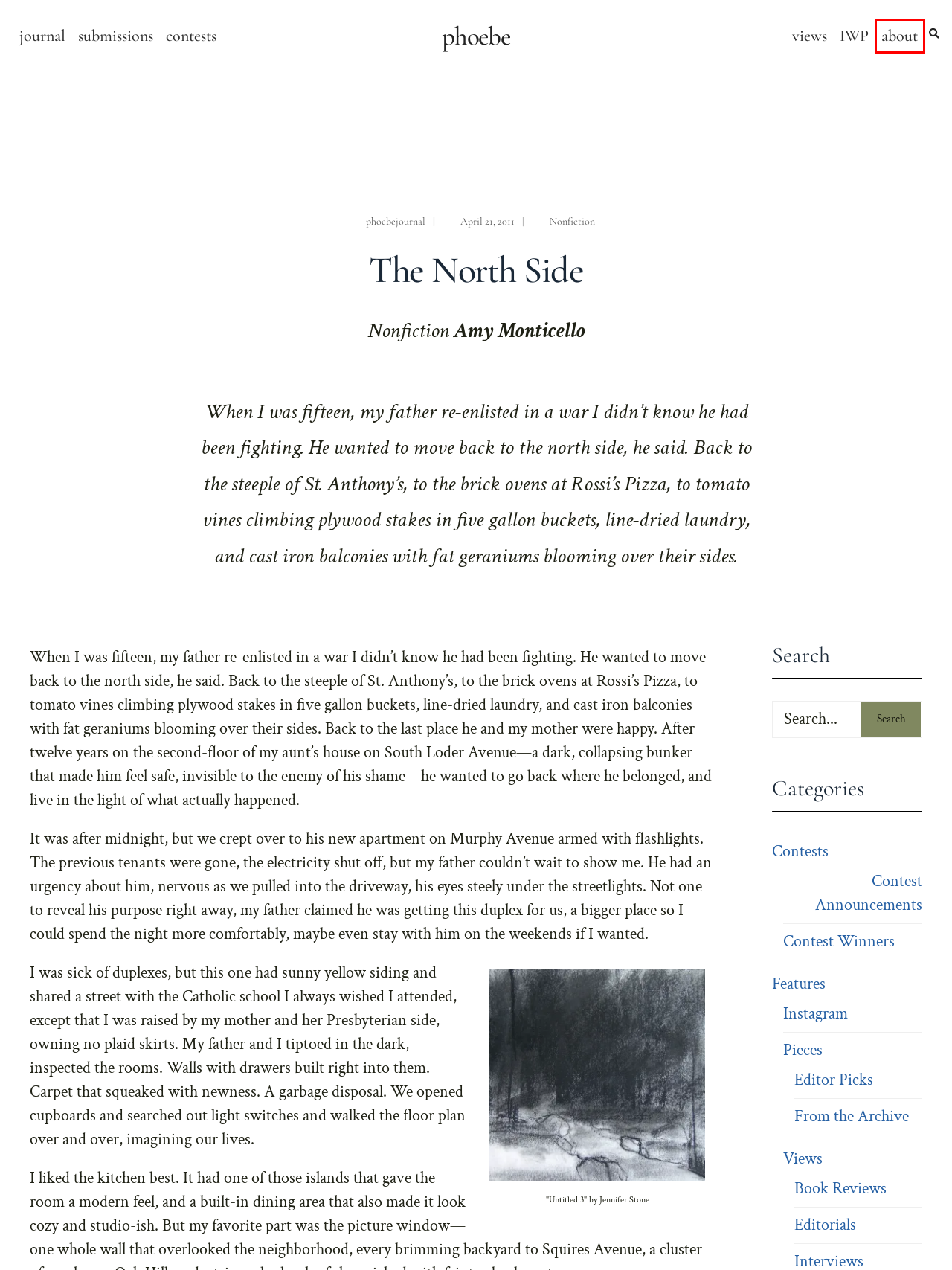Observe the provided screenshot of a webpage that has a red rectangle bounding box. Determine the webpage description that best matches the new webpage after clicking the element inside the red bounding box. Here are the candidates:
A. About - phoebe
B. Nonfiction - phoebe
C. Journal - phoebe
D. Pieces - phoebe
E. Contests - phoebe
F. Contest Winners - phoebe
G. Submissions - phoebe
H. Editor Picks - phoebe

A